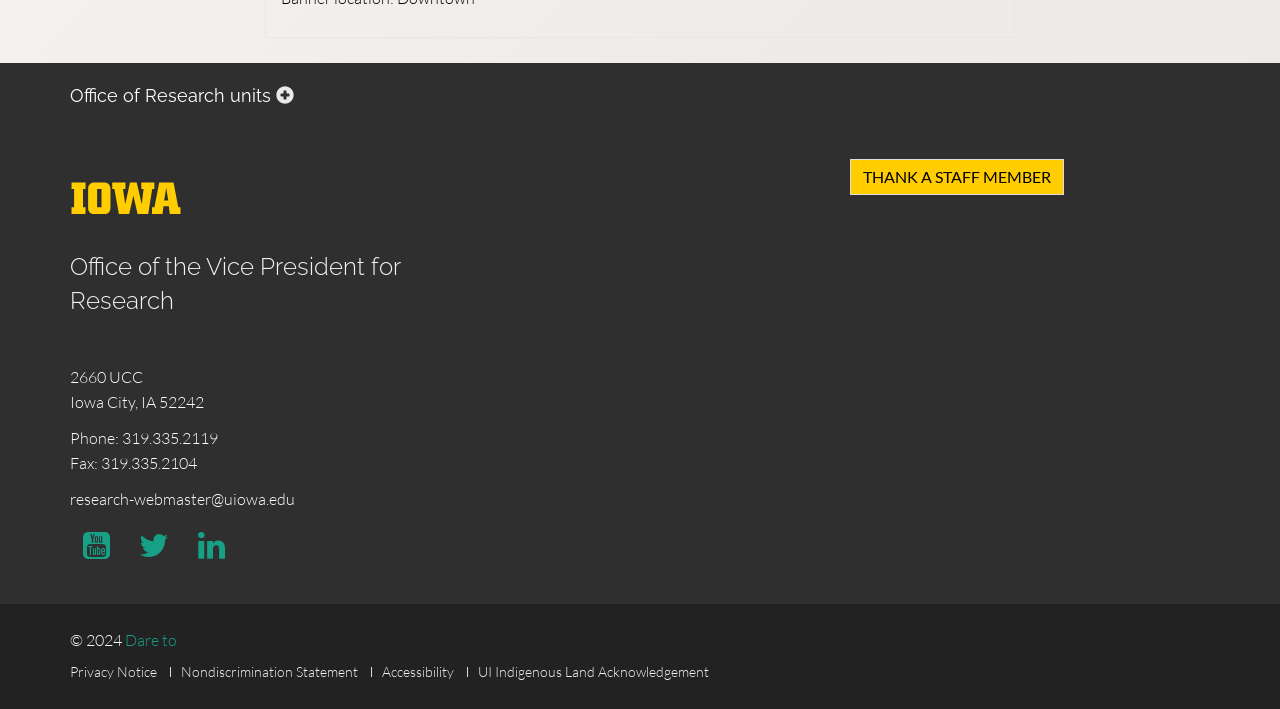Using the provided description Office of Research units, find the bounding box coordinates for the UI element. Provide the coordinates in (top-left x, top-left y, bottom-right x, bottom-right y) format, ensuring all values are between 0 and 1.

[0.055, 0.089, 0.241, 0.167]